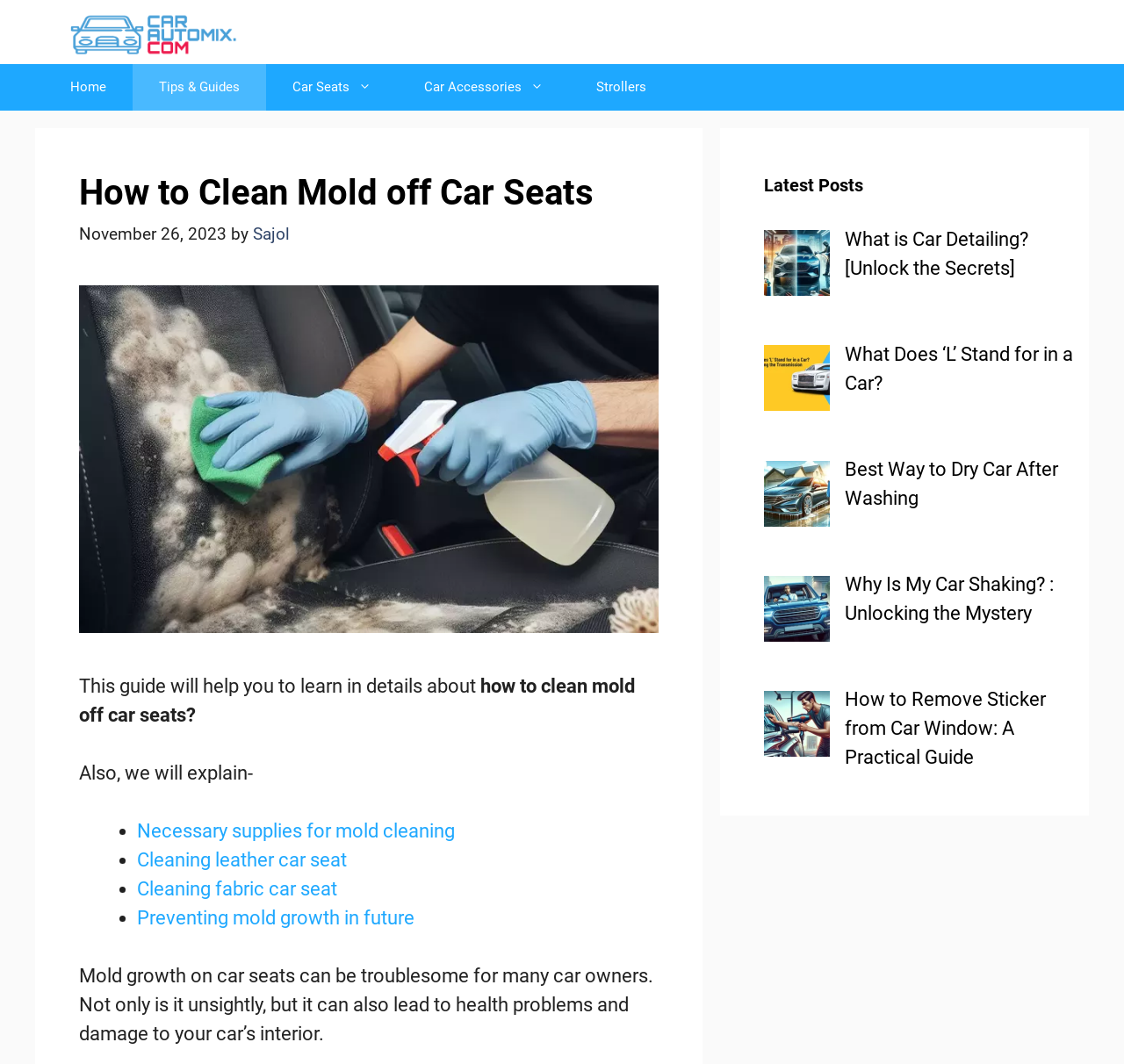Specify the bounding box coordinates for the region that must be clicked to perform the given instruction: "Learn about 'Necessary supplies for mold cleaning'".

[0.122, 0.771, 0.405, 0.791]